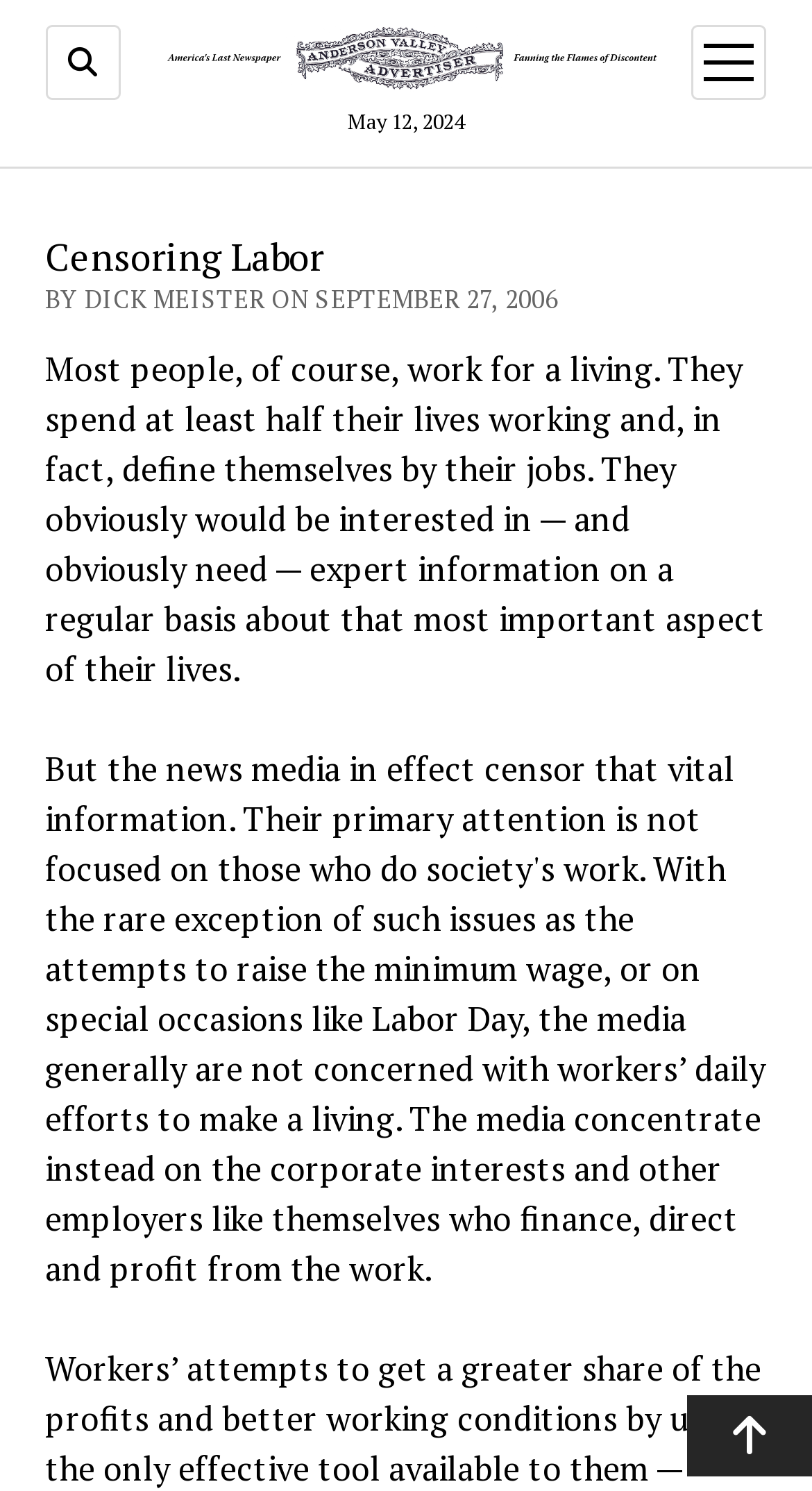What is the purpose of the button at the bottom right?
Could you give a comprehensive explanation in response to this question?

I found the purpose of the button by reading the text content of the button element with the icon '' which is located at the bottom right of the webpage.